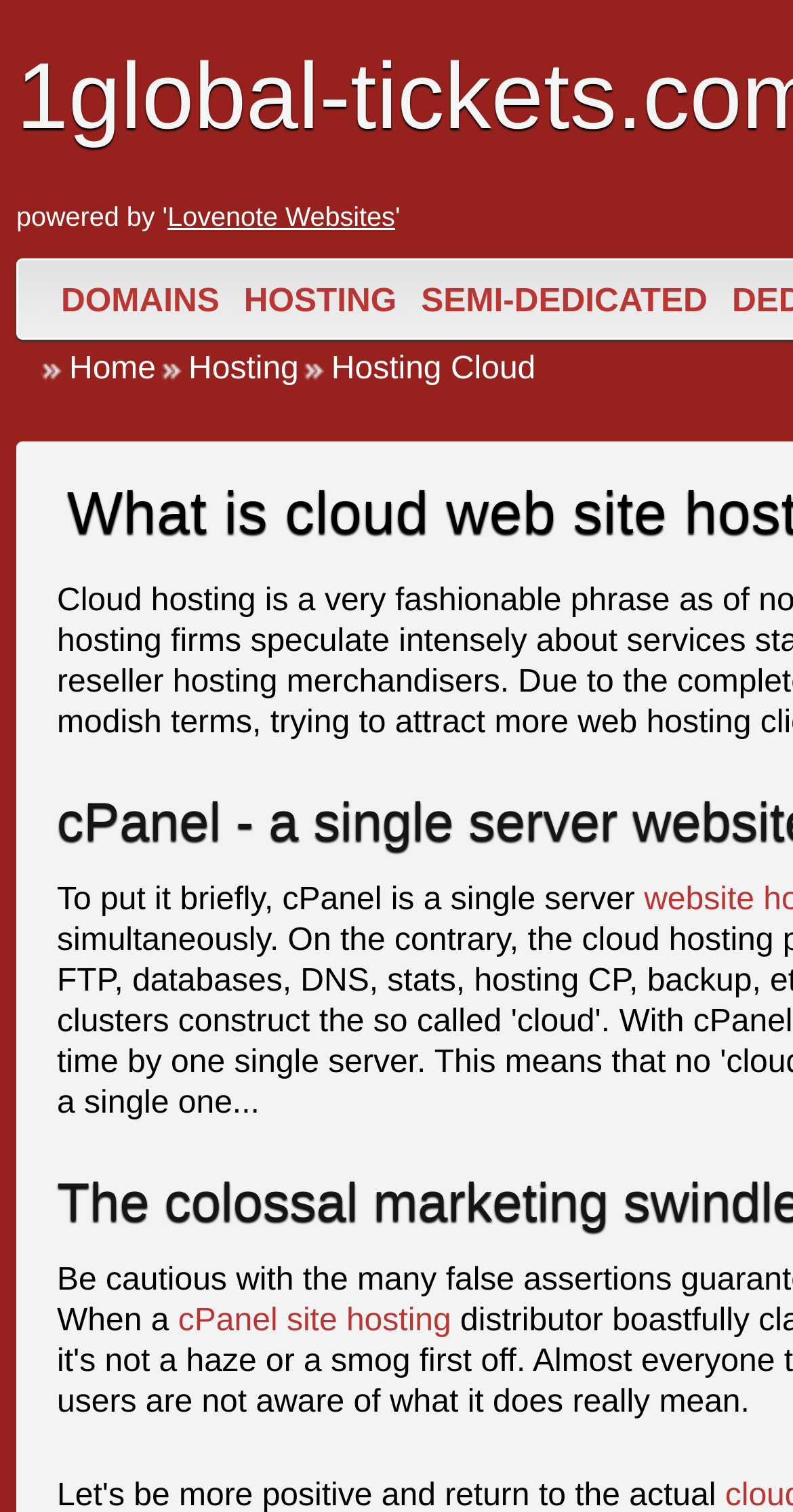What is the text on the top right?
Using the image, give a concise answer in the form of a single word or short phrase.

Hosting Cloud